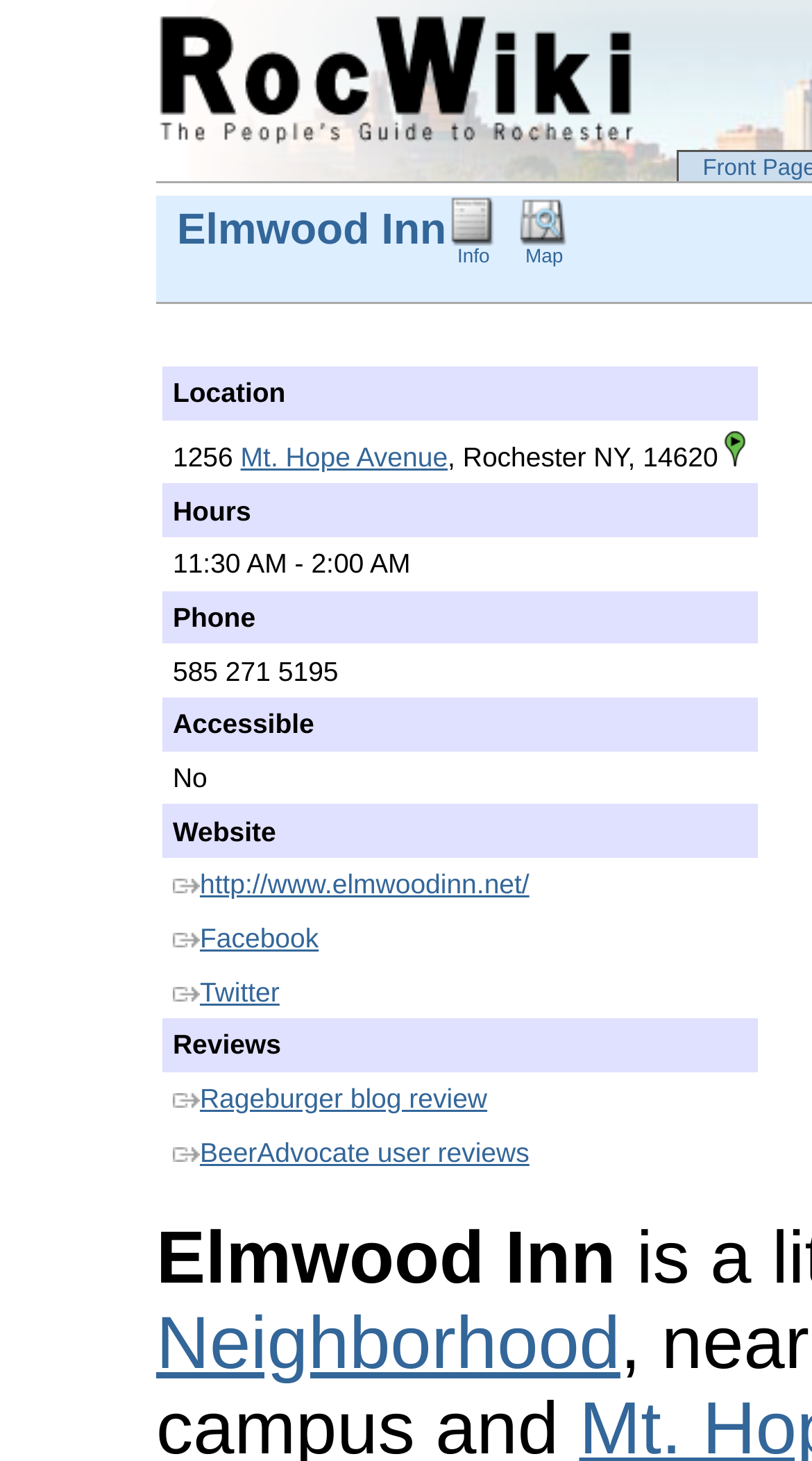With reference to the image, please provide a detailed answer to the following question: What is the website of Elmwood Inn?

I found the website by looking at the table with details about the inn, which is located below the location information. The website is listed in the sixth row of the table, and it is a link to the inn's website.